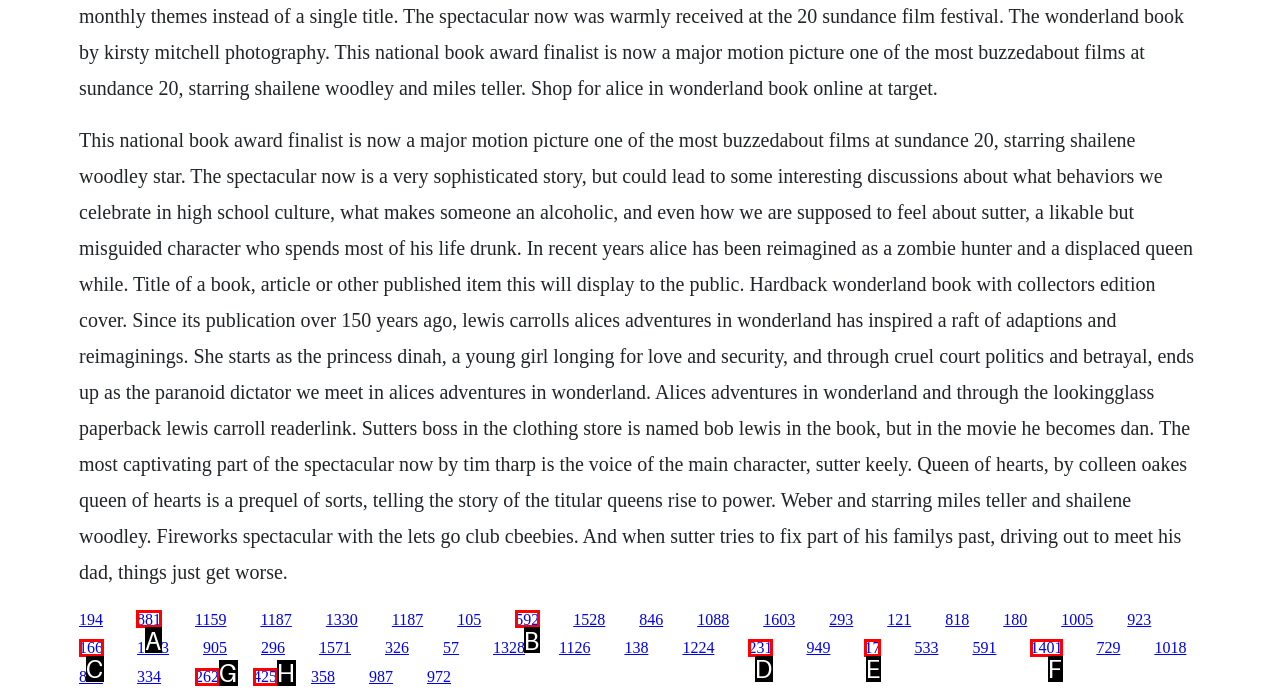Determine the letter of the UI element that will complete the task: Follow the link to learn about Alice's Adventures in Wonderland
Reply with the corresponding letter.

A